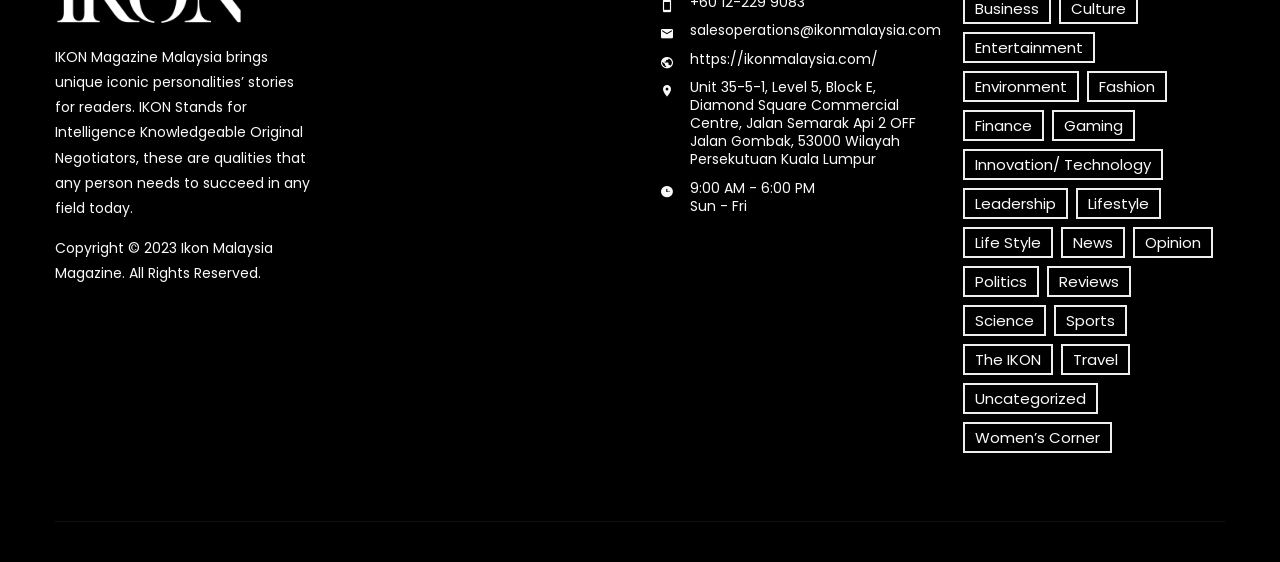What is the address of the office?
From the image, respond using a single word or phrase.

Unit 35-5-1, Level 5, Block E, Diamond Square Commercial Centre, Jalan Semarak Api 2 OFF Jalan Gombak, 53000 Wilayah Persekutuan Kuala Lumpur